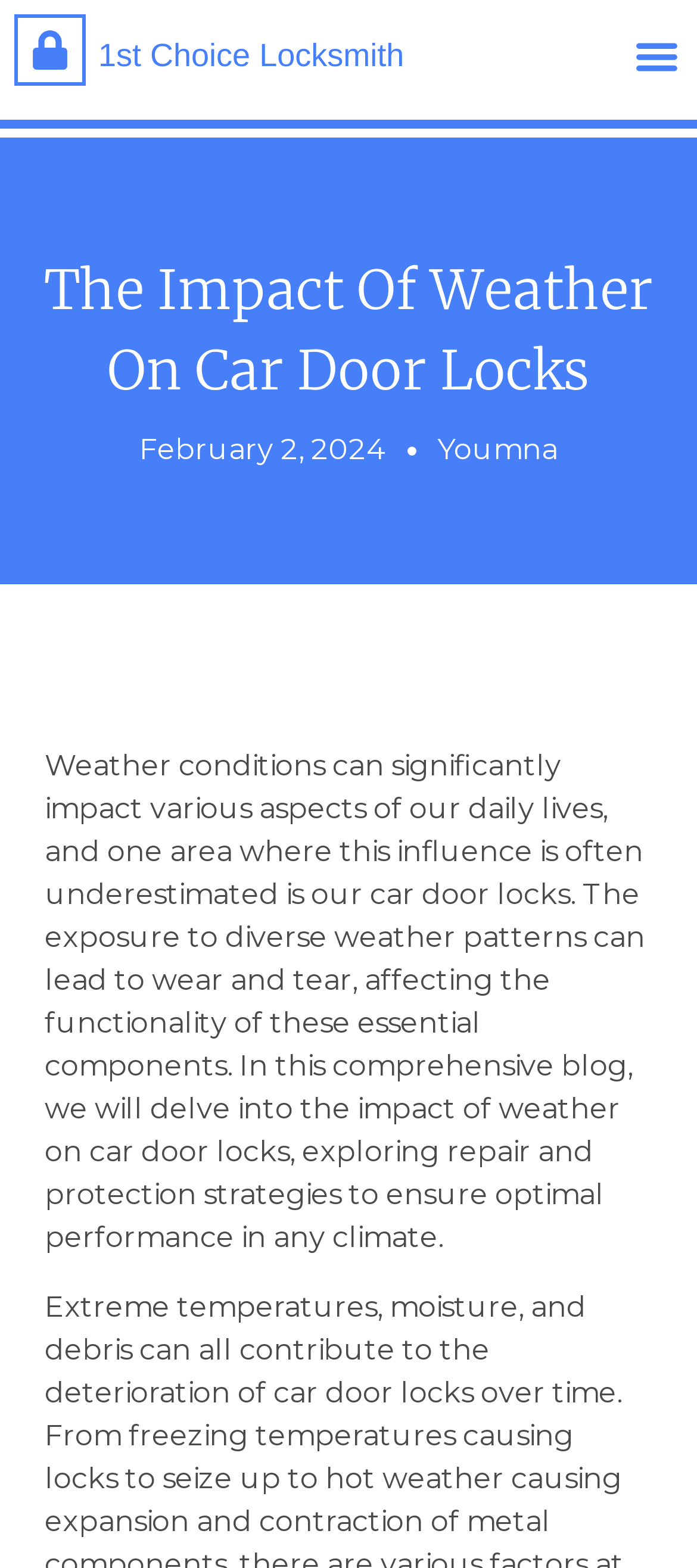Who is the author of the article?
Please provide a comprehensive answer based on the details in the screenshot.

The author of the article can be found in the link element with the text 'Youmna' which is located next to the publication date.